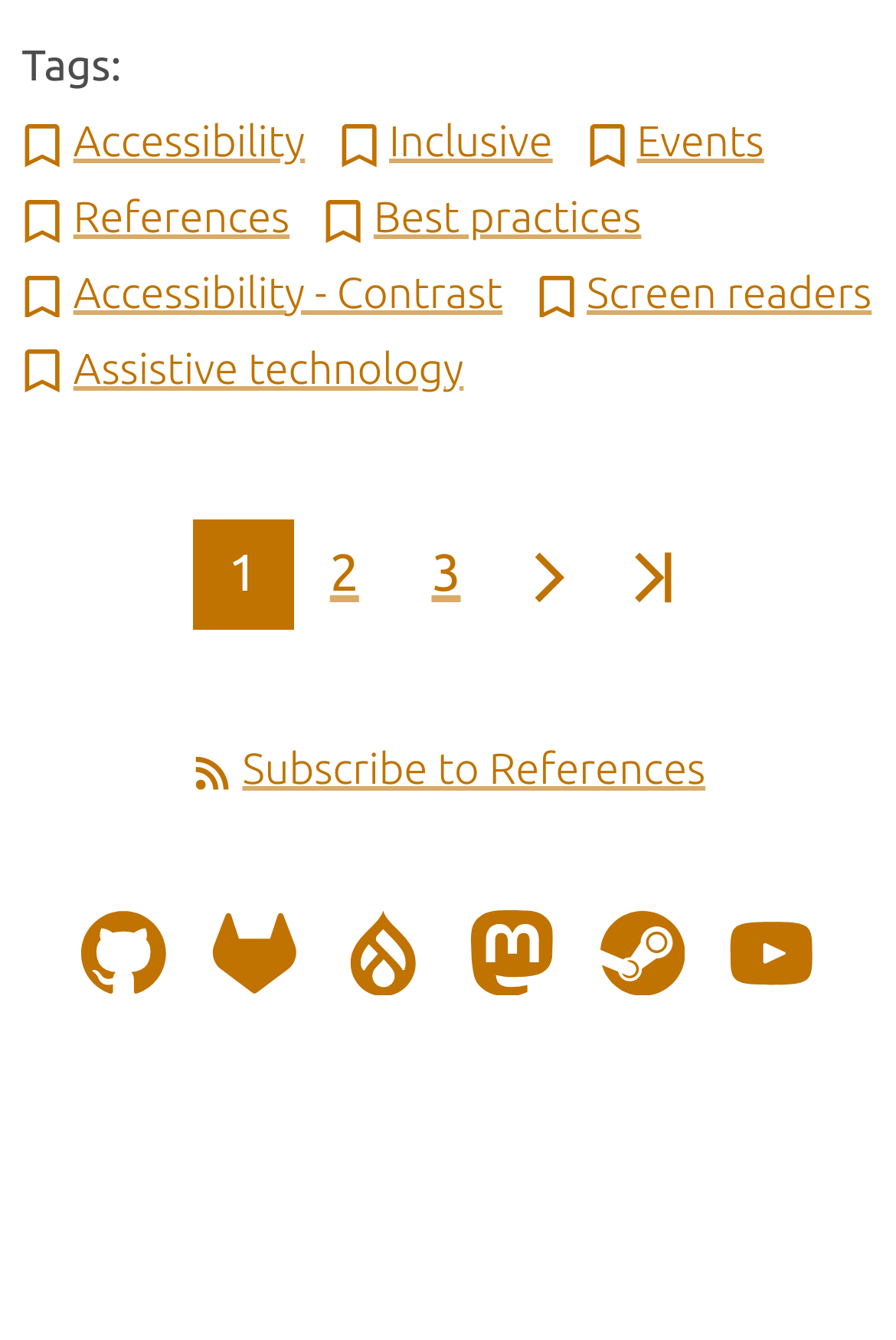Please give a short response to the question using one word or a phrase:
What is the purpose of the 'Subscribe to References' link?

To subscribe to references